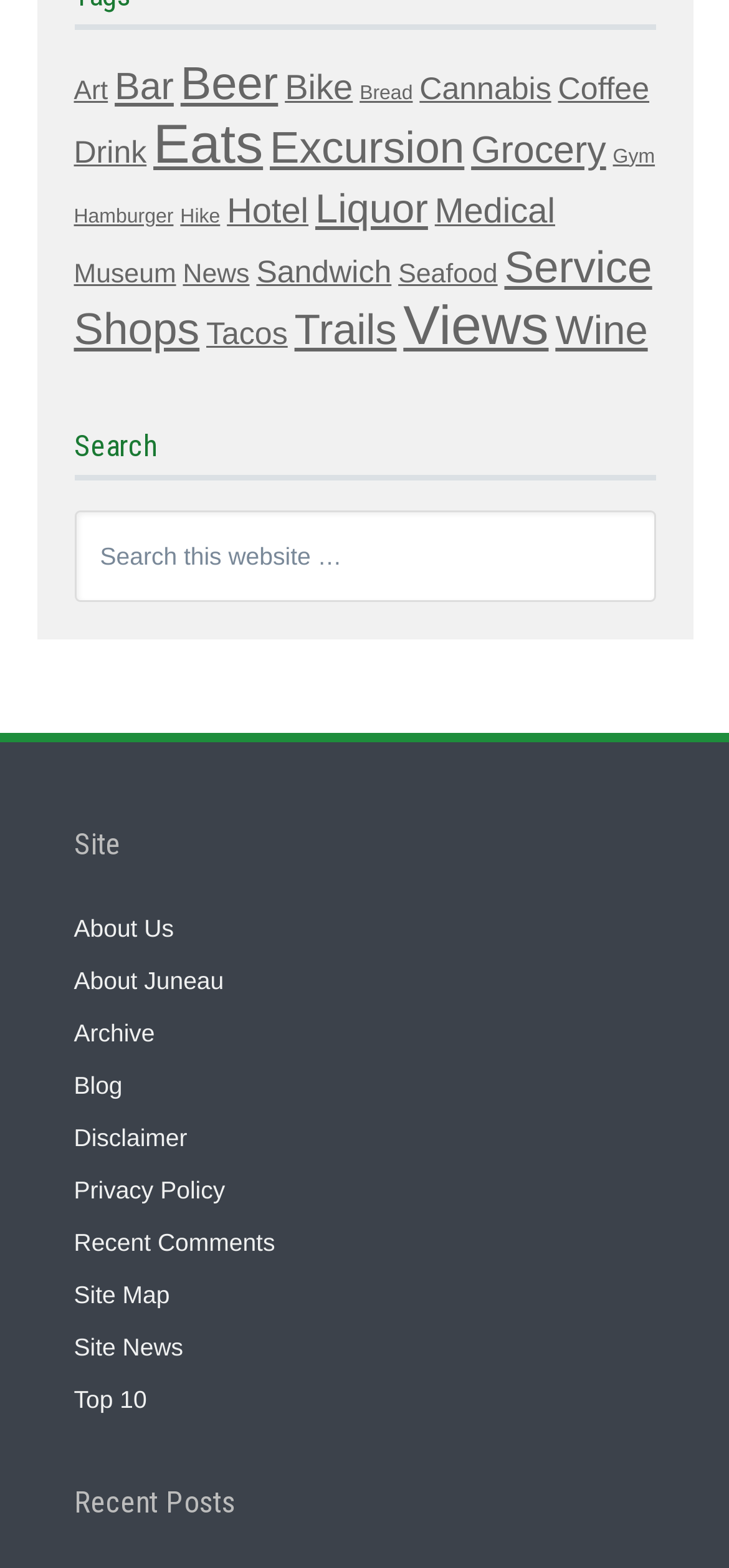Locate the bounding box coordinates of the clickable part needed for the task: "Explore Recent Posts".

[0.101, 0.94, 0.899, 0.976]